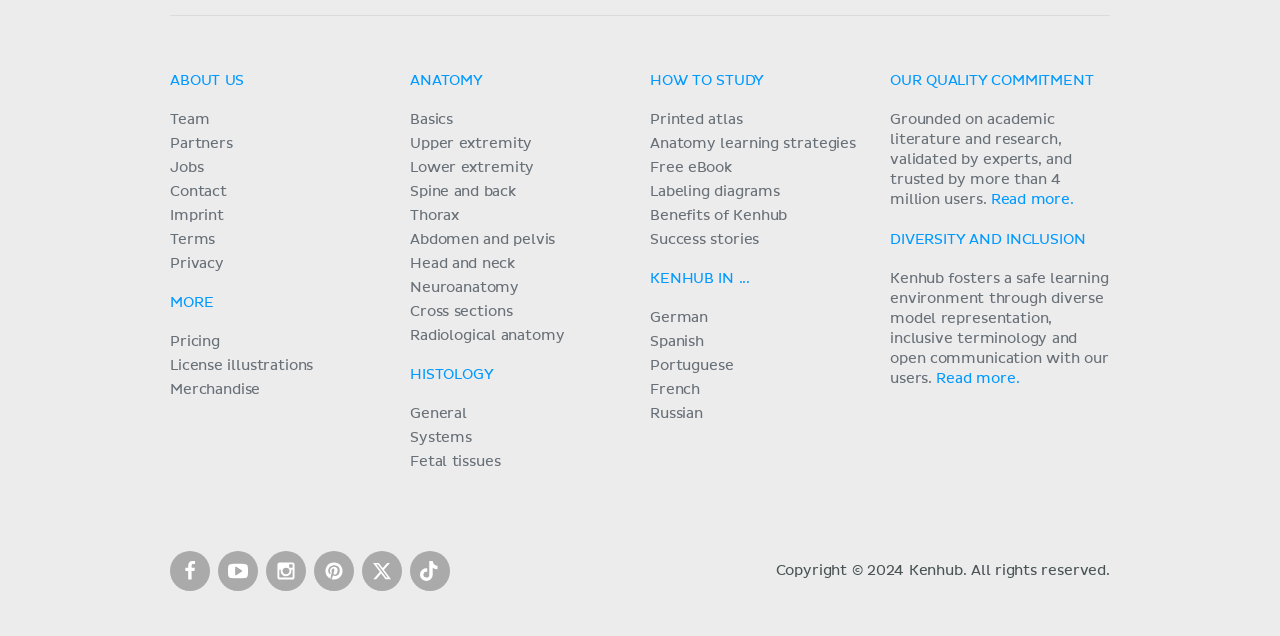Specify the bounding box coordinates of the area to click in order to execute this command: 'Click on ABOUT US'. The coordinates should consist of four float numbers ranging from 0 to 1, and should be formatted as [left, top, right, bottom].

[0.133, 0.116, 0.191, 0.138]